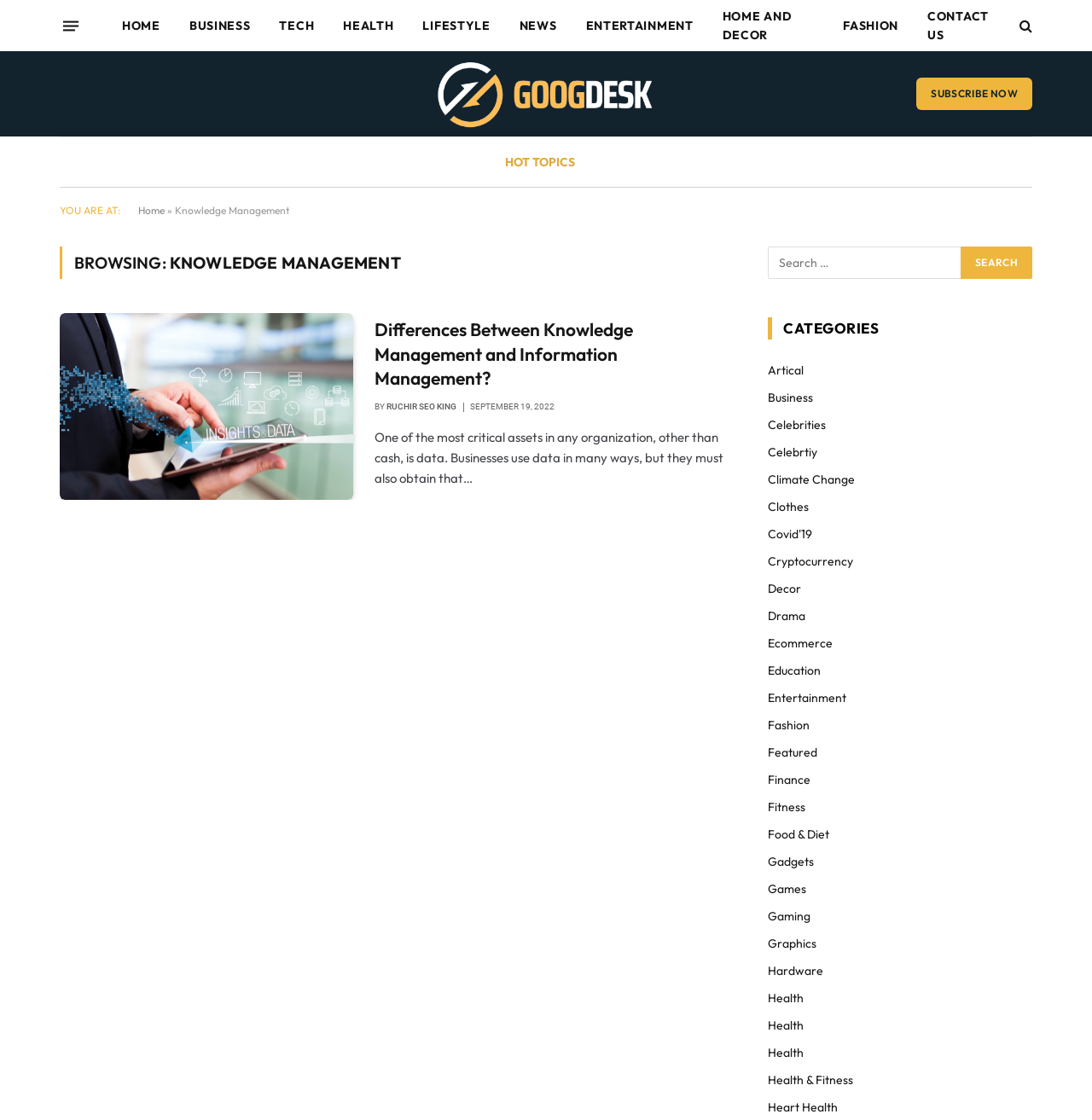Give a comprehensive overview of the webpage, including key elements.

The webpage is titled "Knowledge Management Archives - Googdesk" and appears to be a blog or article archive page. At the top left, there is a menu button and a series of links to different sections of the website, including "HOME", "BUSINESS", "TECH", and others. Below these links, there is a search bar with a search button on the right.

The main content of the page is an article titled "Differences Between Knowledge Management and Information Management?" with a heading and a brief summary. The article is attributed to "RUCHIR SEO KING" and has a timestamp of "SEPTEMBER 19, 2022". The article text discusses the importance of data in organizations and how it is used.

To the right of the article, there is a section titled "CATEGORIES" with a list of links to different categories, including "Artical", "Business", "Celebrities", and many others. There are 25 categories in total, ranging from "Climate Change" to "Heart Health".

At the top right of the page, there is a link to "SUBSCRIBE NOW" and a logo with the text "Googdesk". There is also a small icon with a magnifying glass, which may be a search icon.